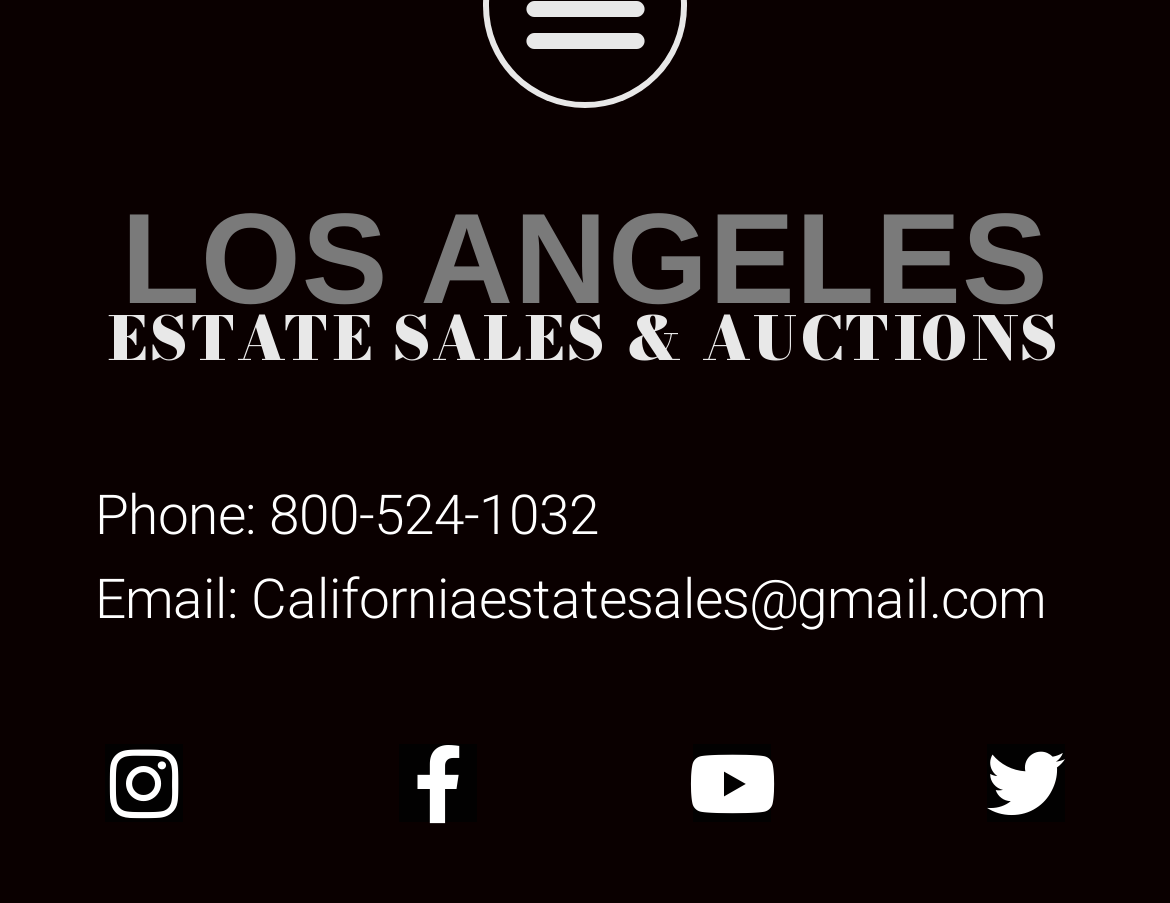What is the location mentioned on the webpage?
Refer to the image and respond with a one-word or short-phrase answer.

Los Angeles